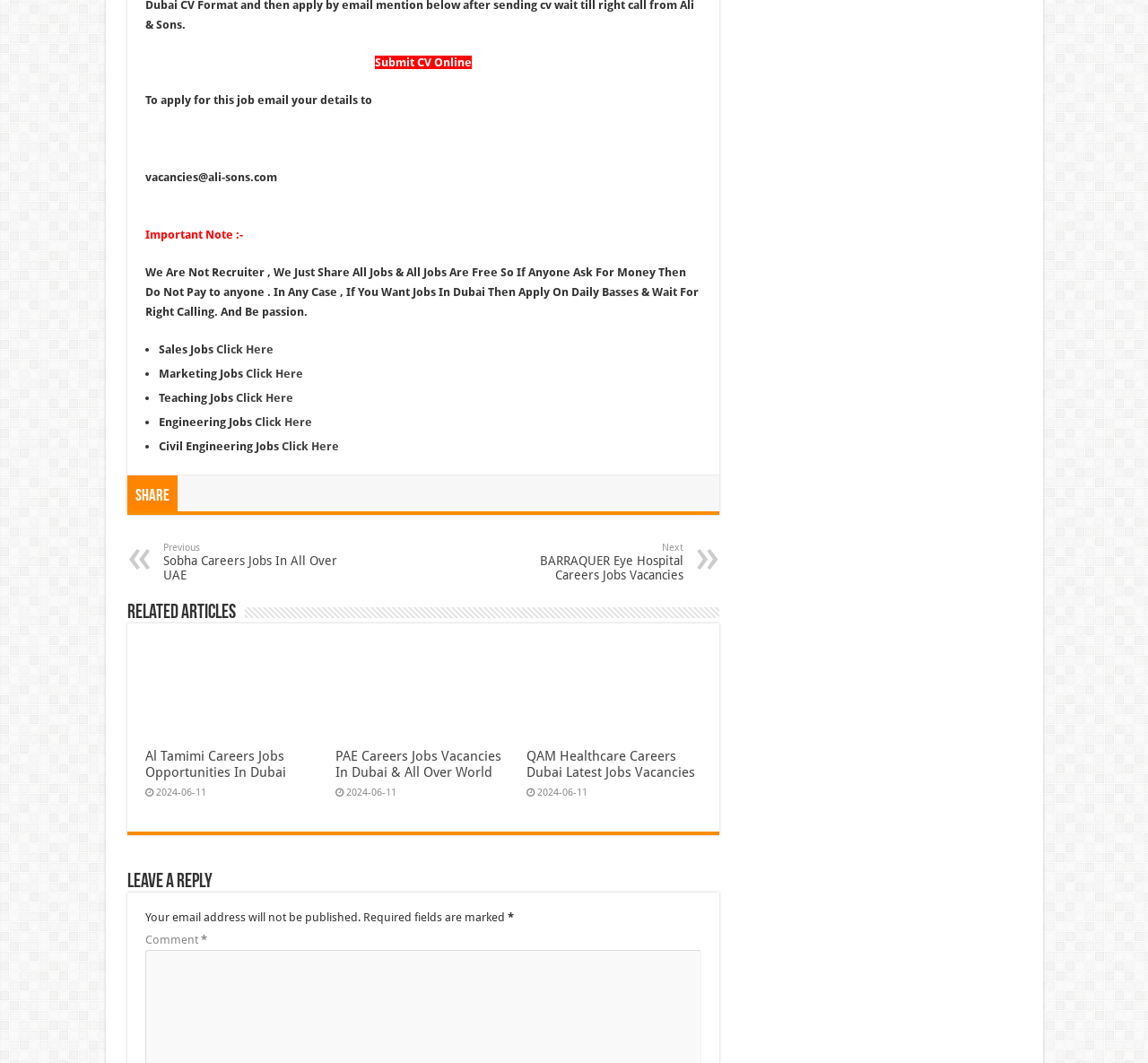Locate the bounding box coordinates of the area you need to click to fulfill this instruction: 'Click on Share'. The coordinates must be in the form of four float numbers ranging from 0 to 1: [left, top, right, bottom].

[0.118, 0.459, 0.147, 0.475]